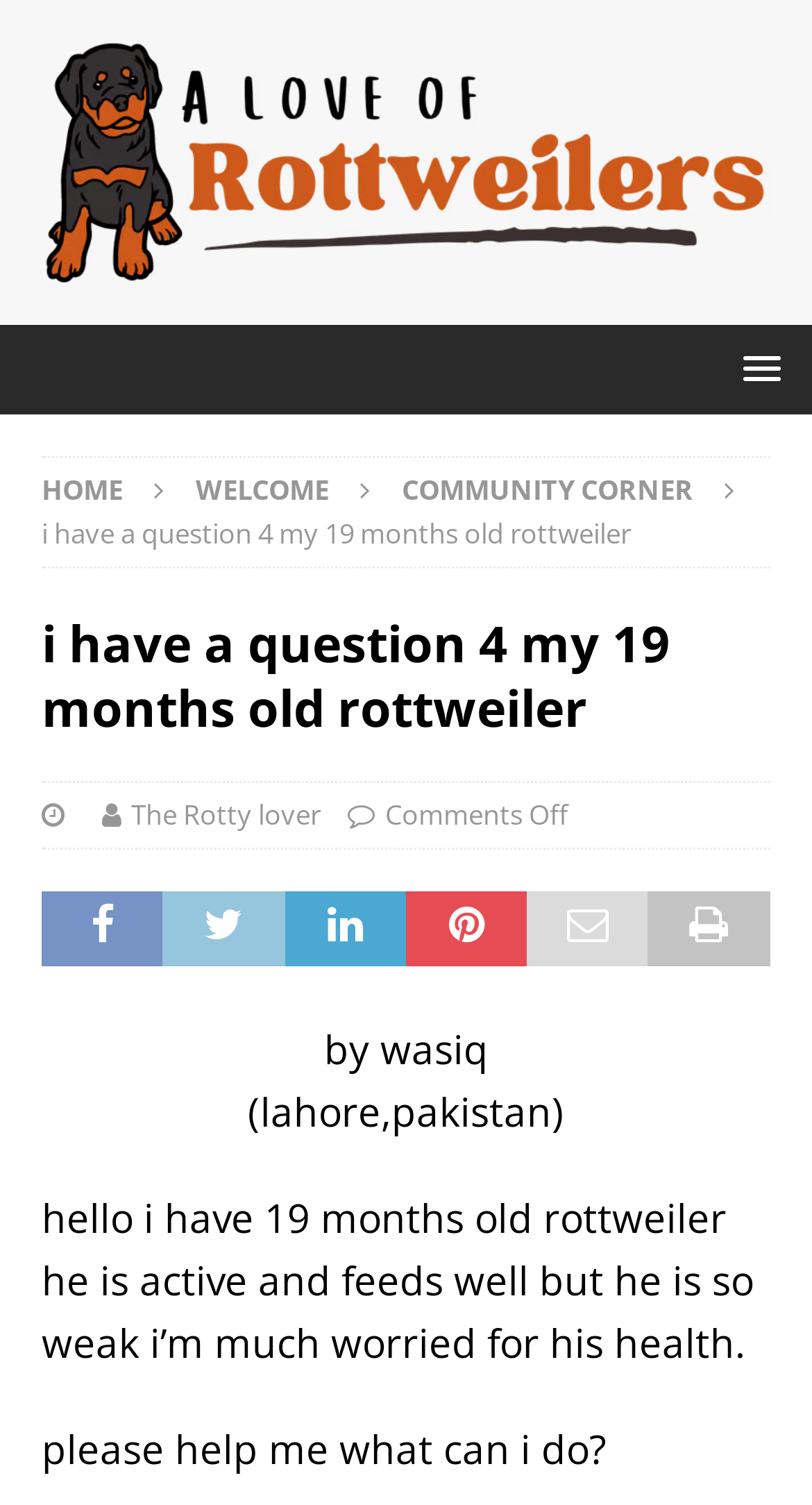Using the image as a reference, answer the following question in as much detail as possible:
Where is the user from?

The user's location can be found in the text '(lahore,pakistan)' which is below the user's name 'by wasiq' on the webpage.